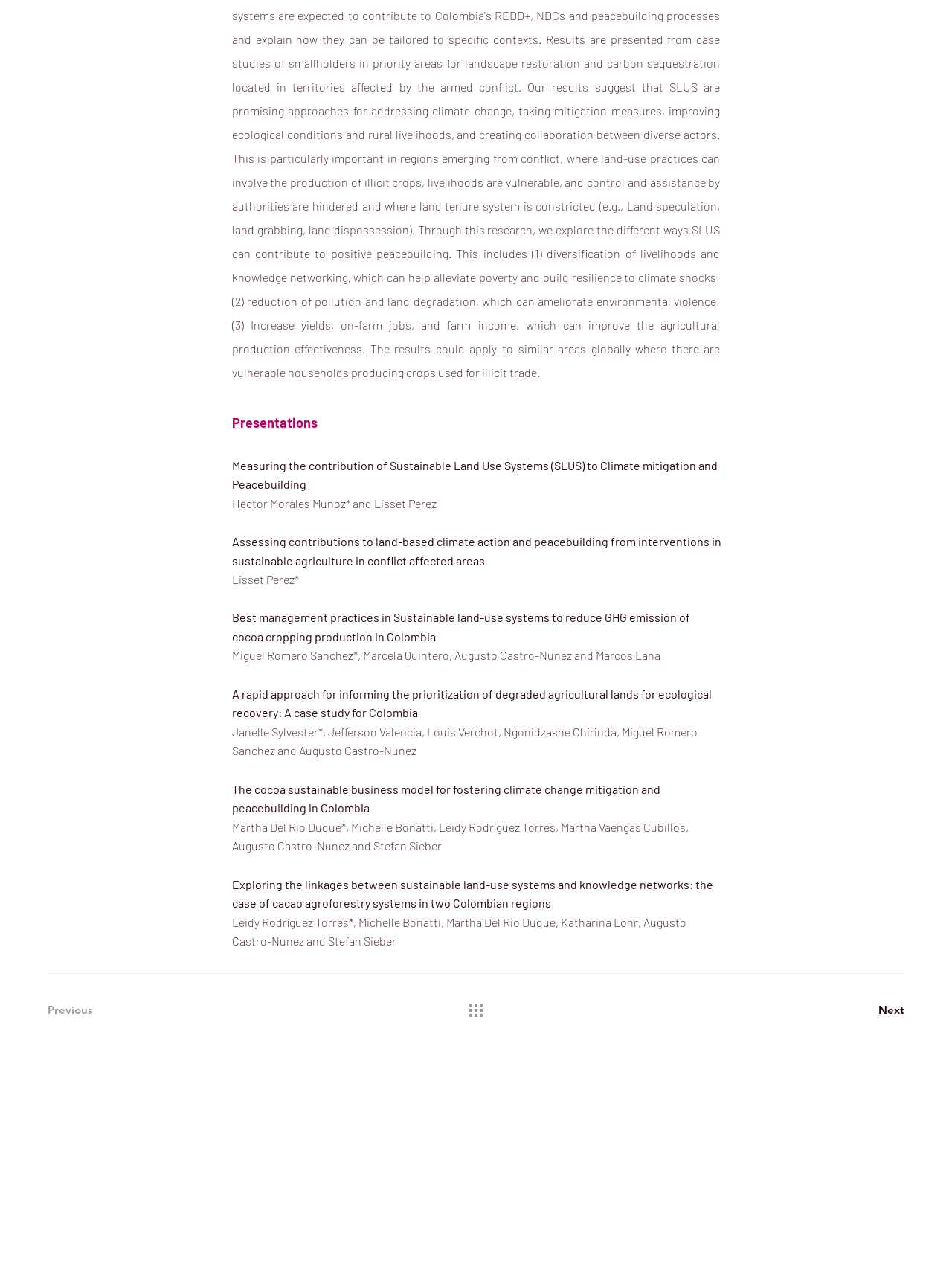Please identify the bounding box coordinates of the element that needs to be clicked to perform the following instruction: "Click the 'Next' button".

[0.839, 0.772, 0.95, 0.798]